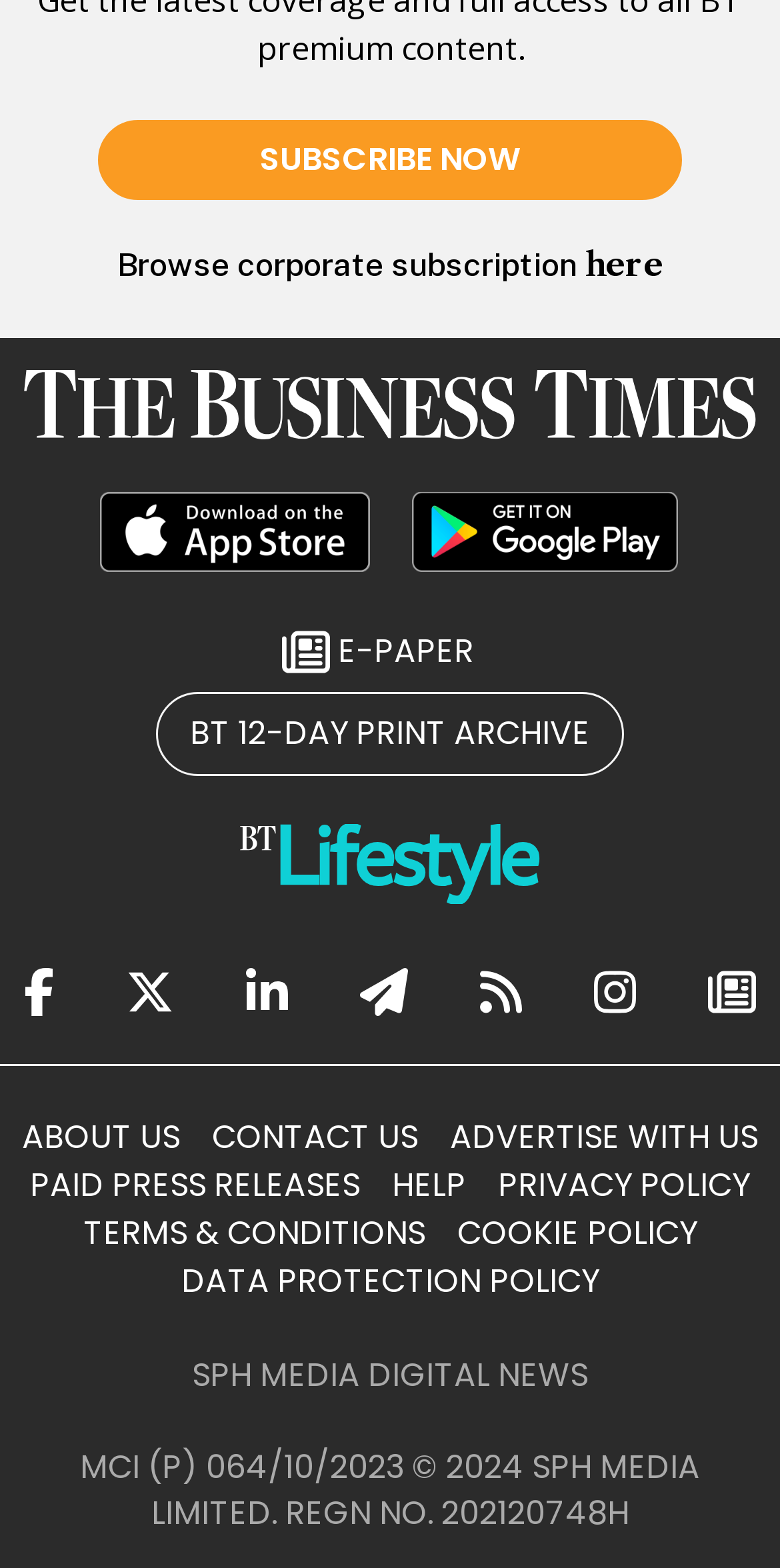Locate the bounding box coordinates of the element that should be clicked to fulfill the instruction: "Learn about the company".

[0.008, 0.71, 0.251, 0.74]